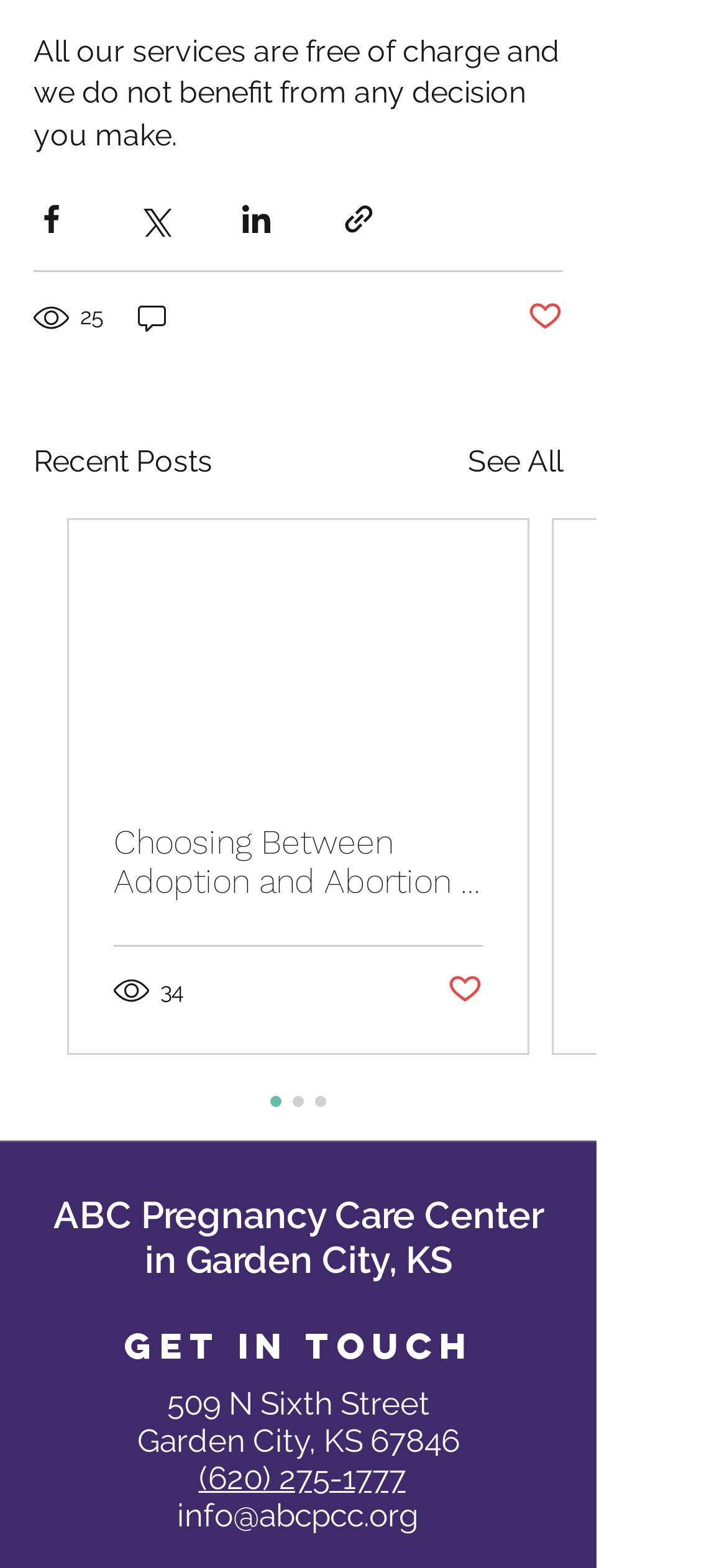What is the address of ABC Pregnancy Care Center?
Please interpret the details in the image and answer the question thoroughly.

I looked for the address of the care center and found it in the 'GET IN TOUCH' section, which is '509 N Sixth Street, Garden City, KS 67846'.